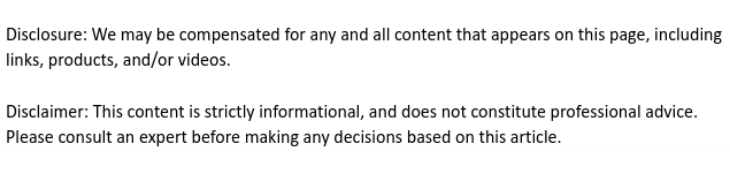Interpret the image and provide an in-depth description.

The image presents an informative section within an article titled "Finding a Residential Roofer – Blogging Information." This part of the article highlights essential considerations for homeowners seeking roofing services. The accompanying text discusses the importance of verifying a contractor's insurance and licensing, ensuring that they are qualified to perform roofing work. The focus is on equipping readers with knowledge to make informed decisions when hiring a residential roofing contractor. Overall, this segment aims to guide homeowners through key factors to consider for a successful roofing project, reinforcing the significance of due diligence in the hiring process.